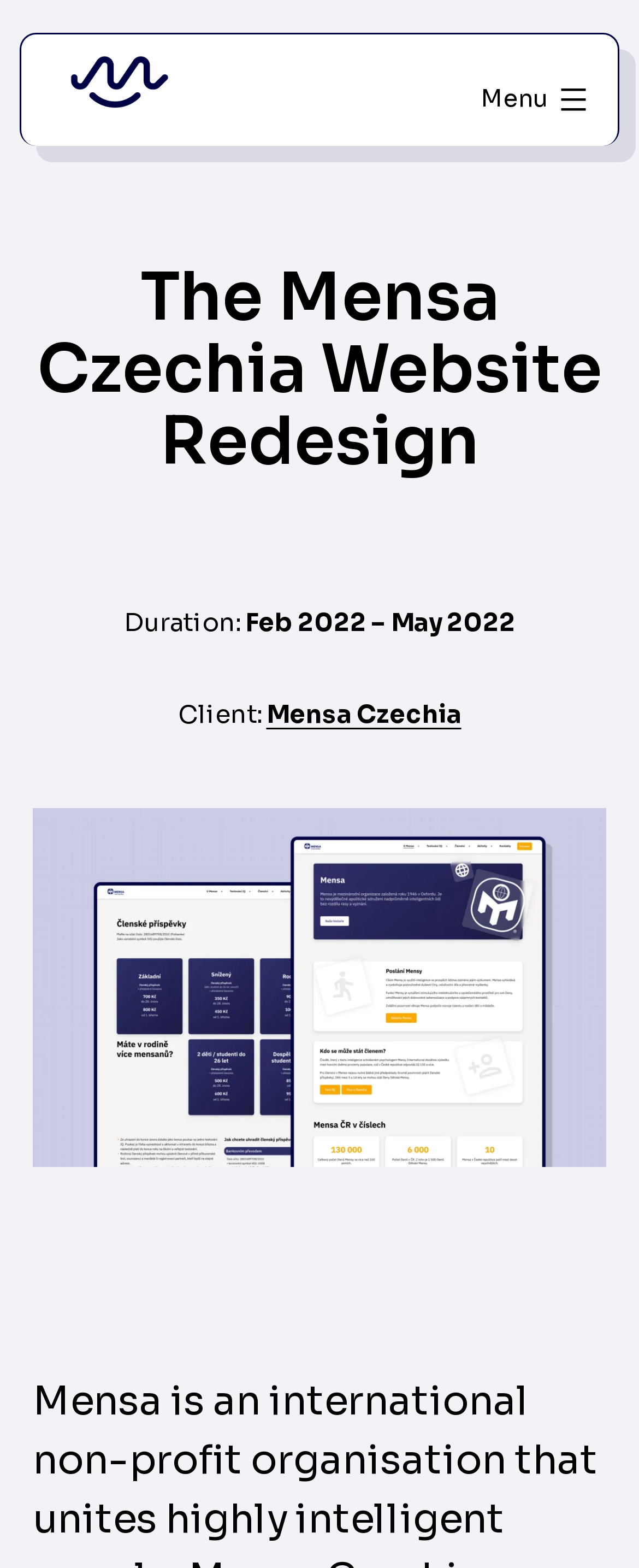Using the information in the image, could you please answer the following question in detail:
What is the type of content on the webpage?

By analyzing the webpage, I can see that it contains a description of a project, including details such as duration, client, and other information. This suggests that the type of content on the webpage is a project description.